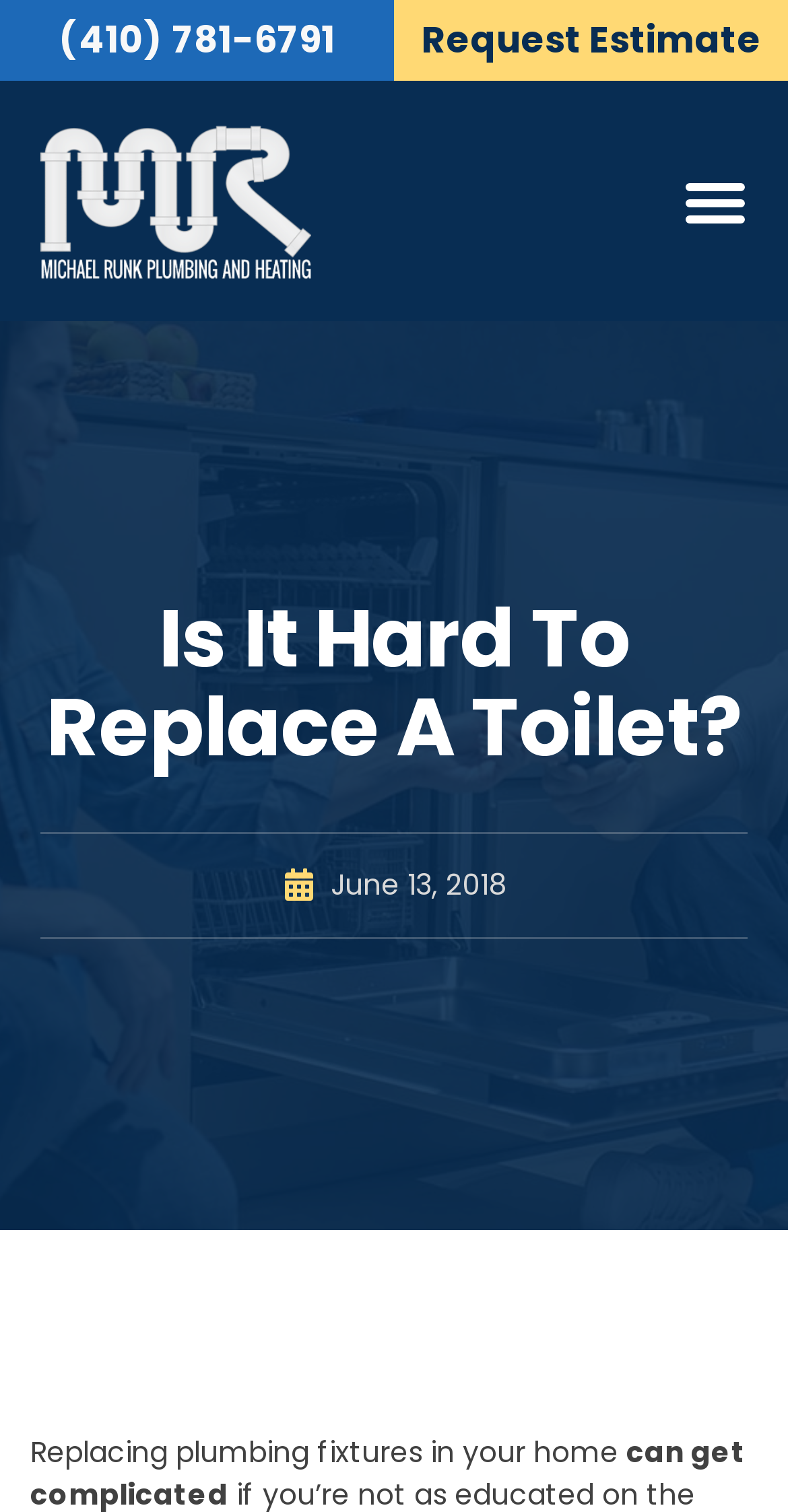What is the purpose of the 'Request Estimate' button?
Based on the screenshot, give a detailed explanation to answer the question.

I found the purpose of the button by looking at the heading element with the text 'Request Estimate' which has a bounding box coordinate of [0.526, 0.013, 0.974, 0.04]. The button is likely used to request an estimate for plumbing services.